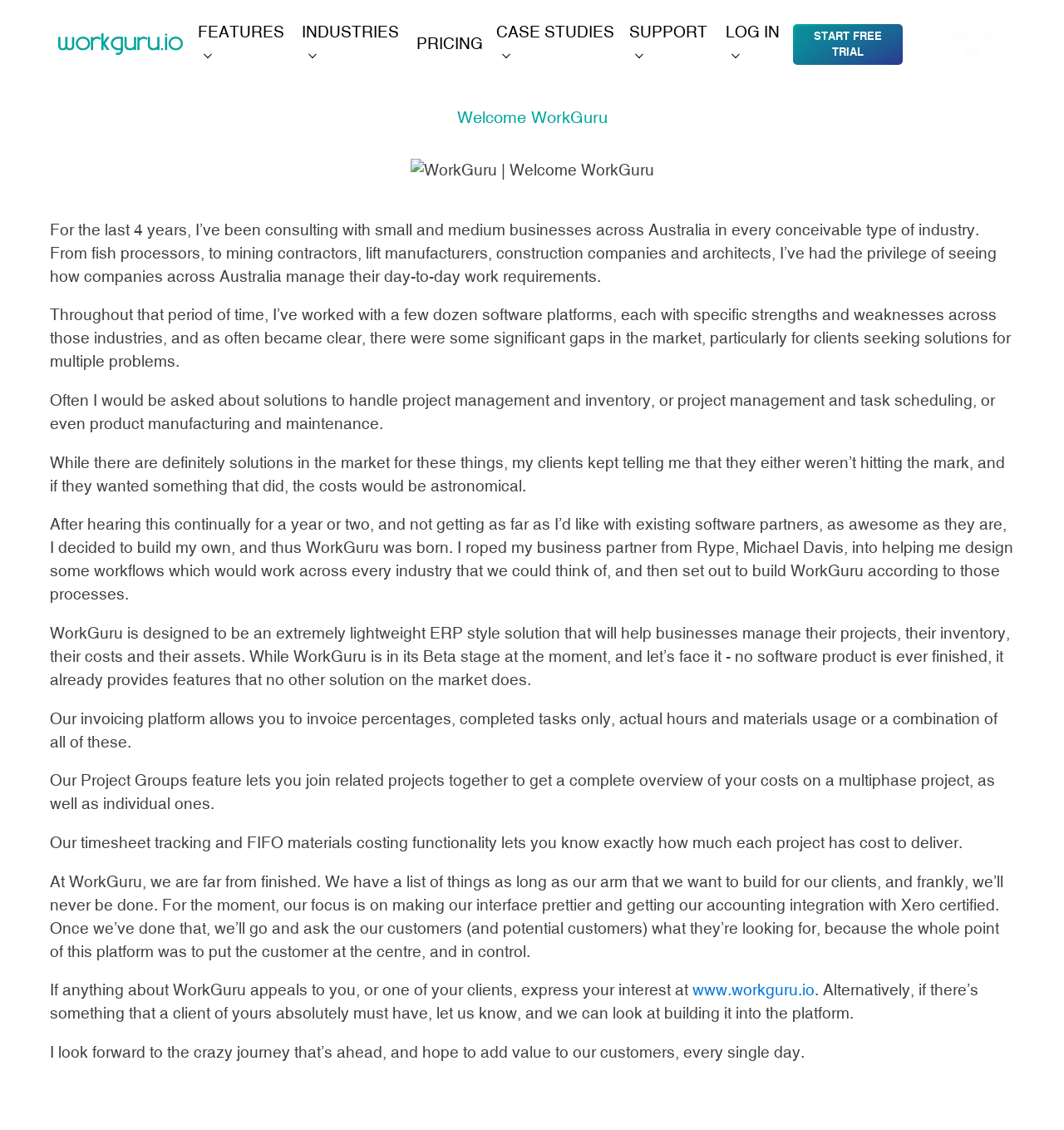Please find the bounding box for the UI element described by: "Support".

[0.585, 0.0, 0.676, 0.078]